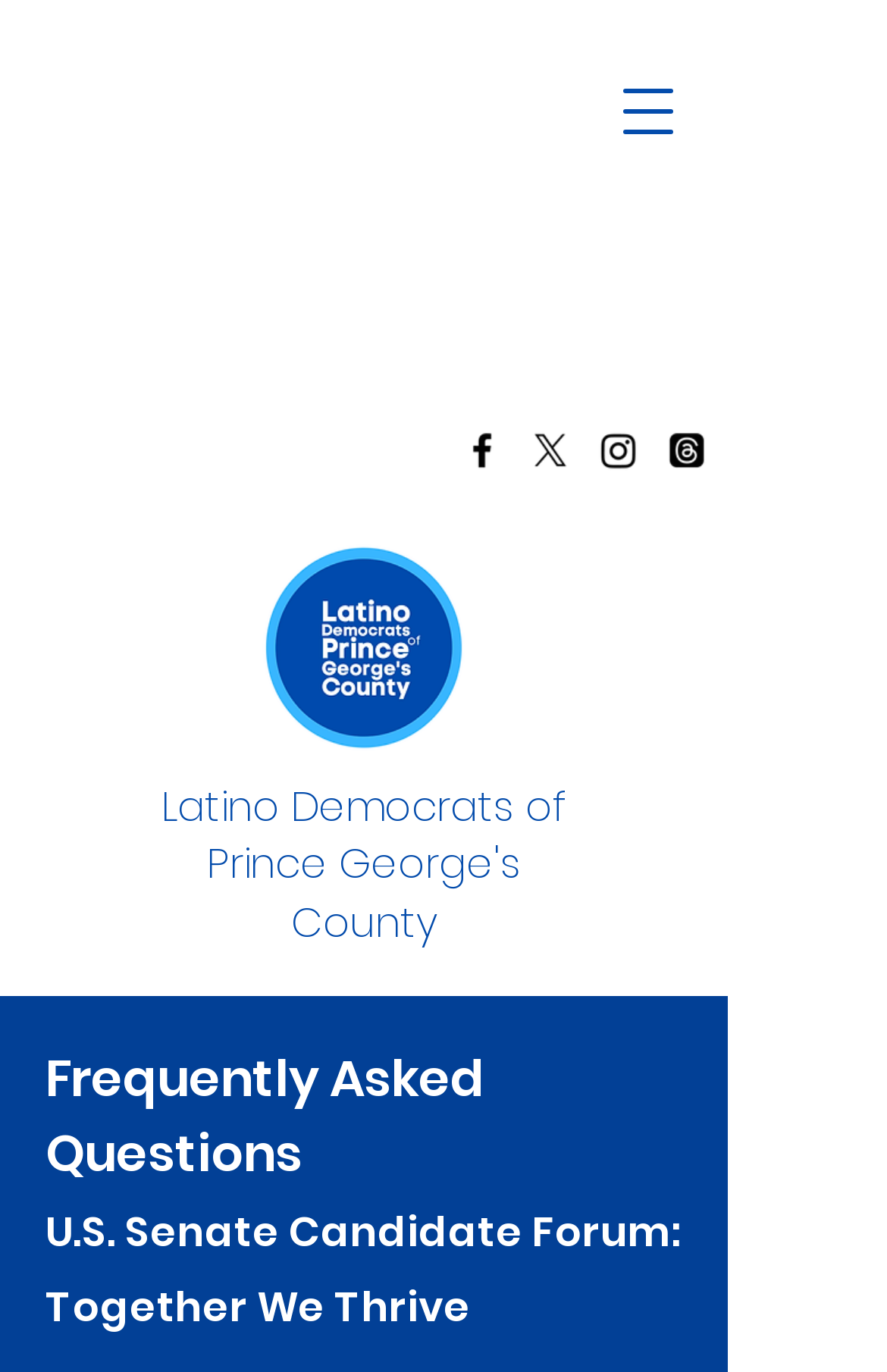Bounding box coordinates are to be given in the format (top-left x, top-left y, bottom-right x, bottom-right y). All values must be floating point numbers between 0 and 1. Provide the bounding box coordinate for the UI element described as: aria-label="Open navigation menu"

[0.679, 0.048, 0.782, 0.114]